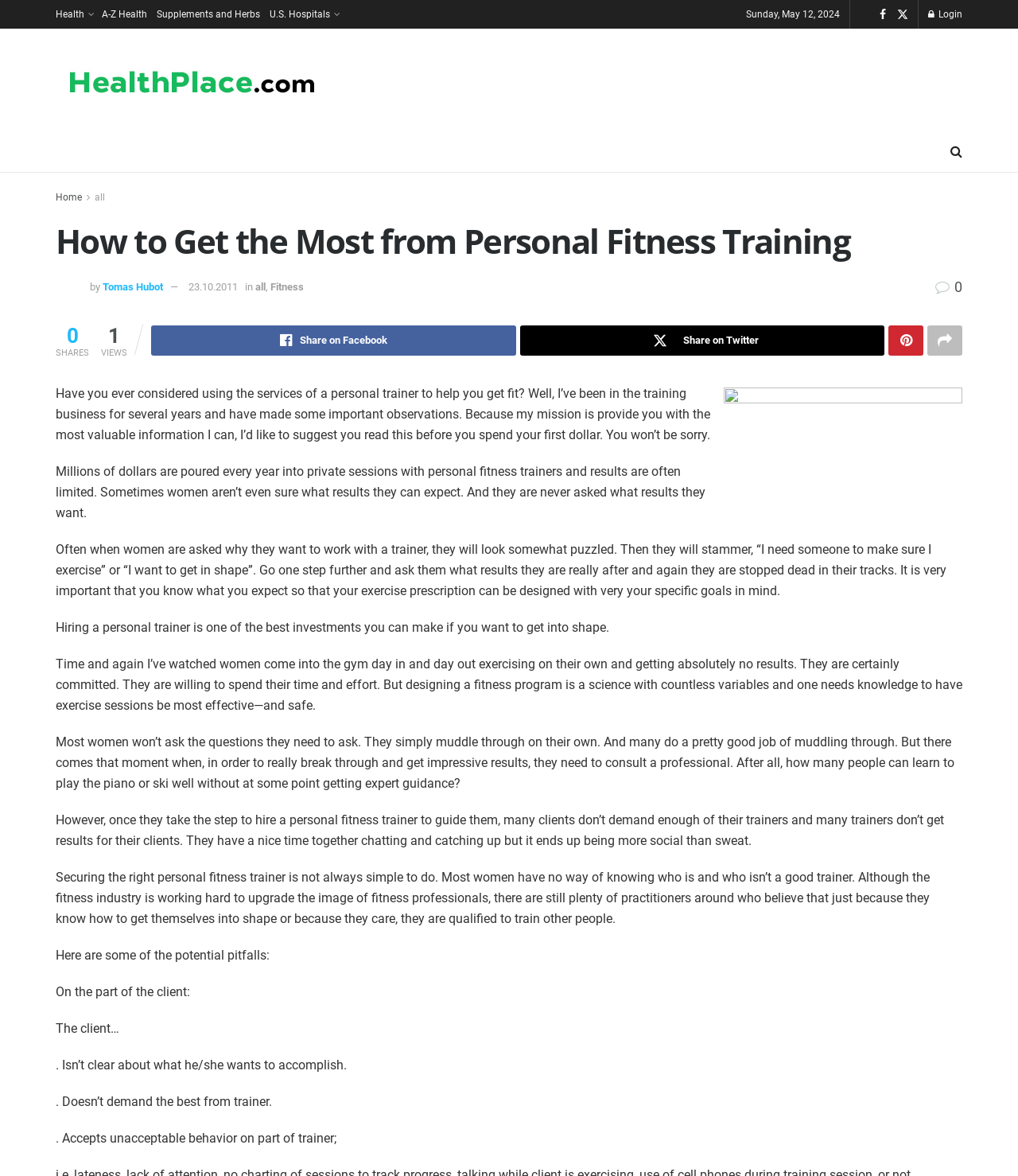Find the bounding box coordinates for the element that must be clicked to complete the instruction: "Click on 'Health' link". The coordinates should be four float numbers between 0 and 1, indicated as [left, top, right, bottom].

[0.055, 0.0, 0.091, 0.024]